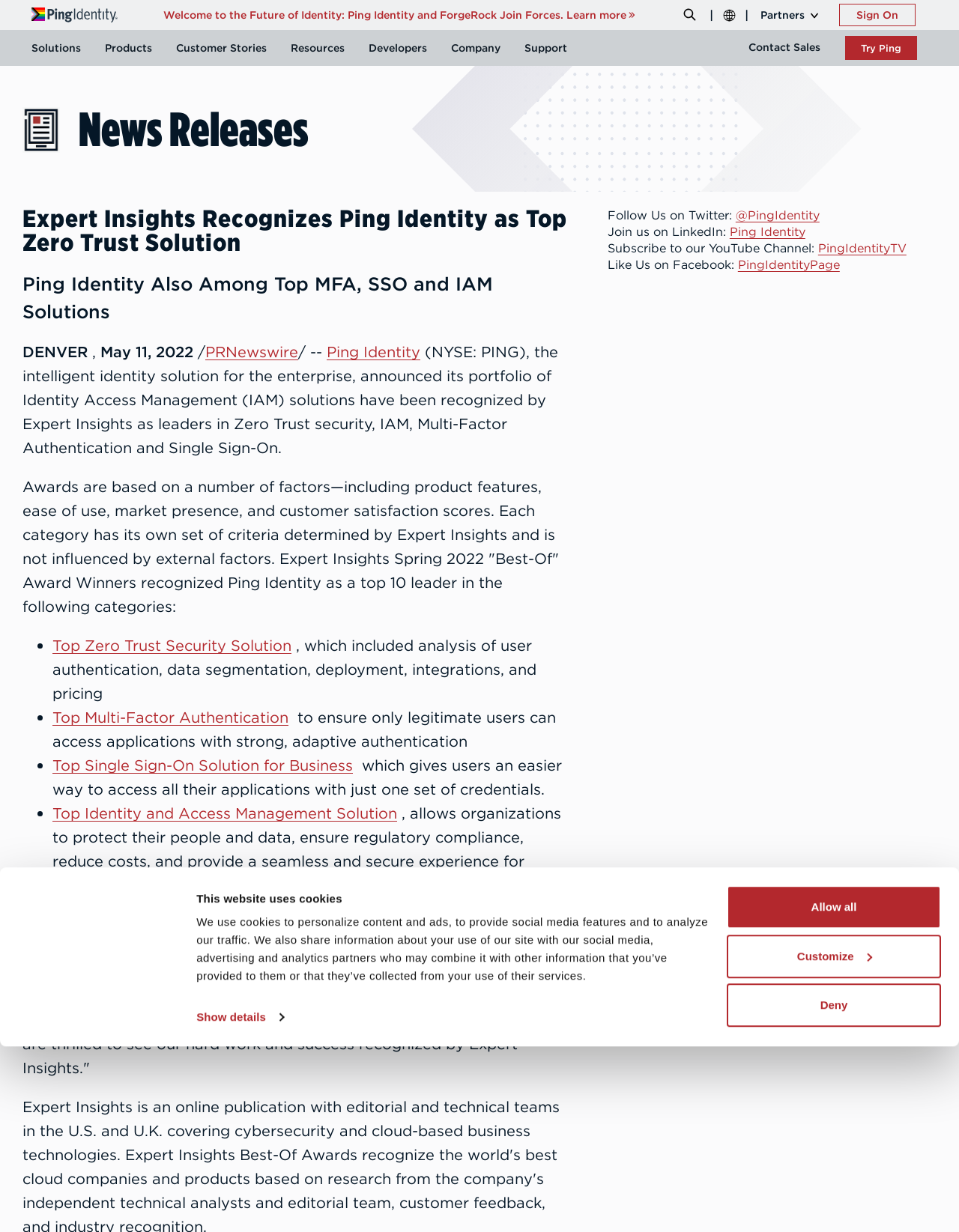Pinpoint the bounding box coordinates of the element to be clicked to execute the instruction: "Search Ping Identity".

[0.707, 0.002, 0.74, 0.022]